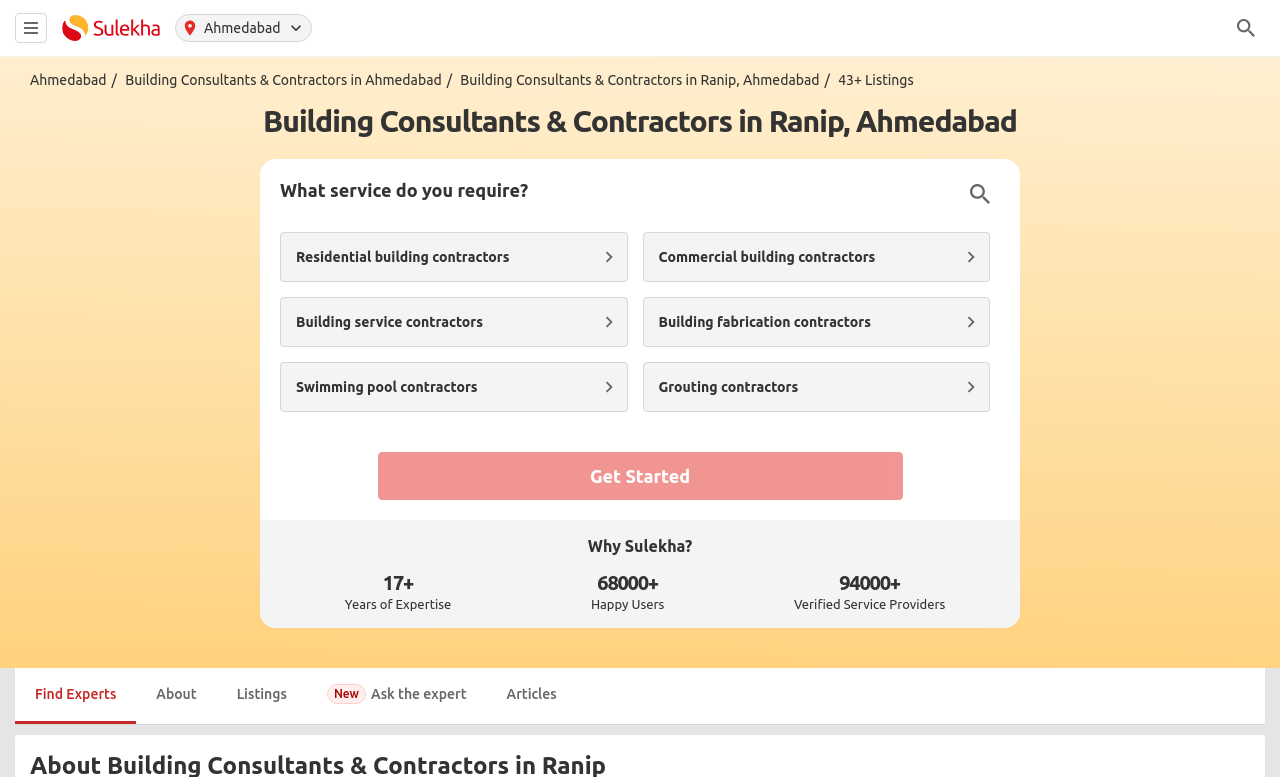Give a complete and precise description of the webpage's appearance.

The webpage appears to be a directory or listing page for building consultants and contractors in Ranip, Ahmedabad. At the top, there is a logo image on the left, followed by a link to "Sulekha" and an SVG icon. On the right side, there are three more images.

Below the top section, there is a heading that reads "Building Consultants & Contractors in Ranip, Ahmedabad". Underneath, there are three links: "Ahmedabad/", "Building Consultants & Contractors in Ahmedabad/", and "Building Consultants & Contractors in Ranip, Ahmedabad/". Next to these links, there is a text that reads "43+ Listings".

The main content of the page is divided into two sections. On the left, there is a form with a heading "What service do you require?" followed by a series of radio buttons for different types of building services, such as residential building contractors, commercial building contractors, and swimming pool contractors. There is also a button labeled "Get Started" at the bottom of the form.

On the right side, there is a section with a heading "Why Sulekha?" followed by several text blocks highlighting the expertise and credibility of Sulekha, including "17+ Years of Expertise", "68000+ Happy Users", and "94000+ Verified Service Providers".

At the very bottom of the page, there are several links to other pages, including "Find Experts", "About", "Listings", "New Ask the expert", and "Articles".